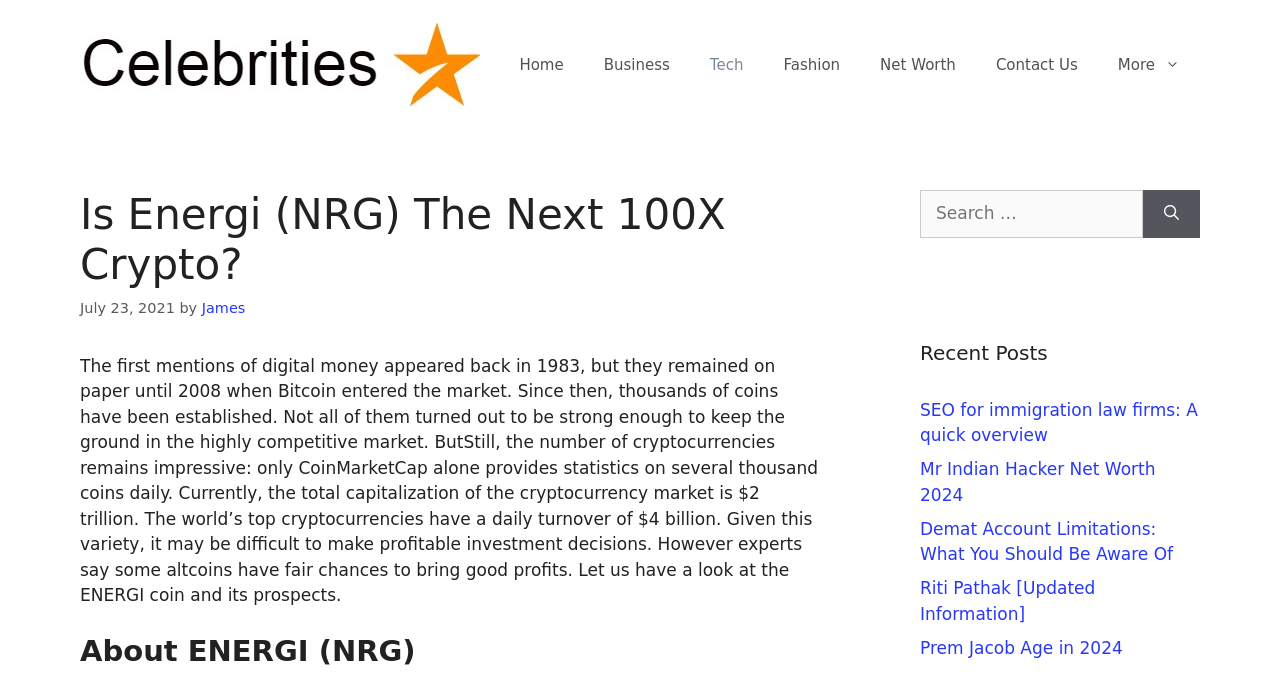How many navigation links are there?
Kindly offer a comprehensive and detailed response to the question.

The navigation links can be found in the primary navigation section, which contains links to 'Home', 'Business', 'Tech', 'Fashion', 'Net Worth', 'Contact Us', and 'More'. There are 8 links in total.